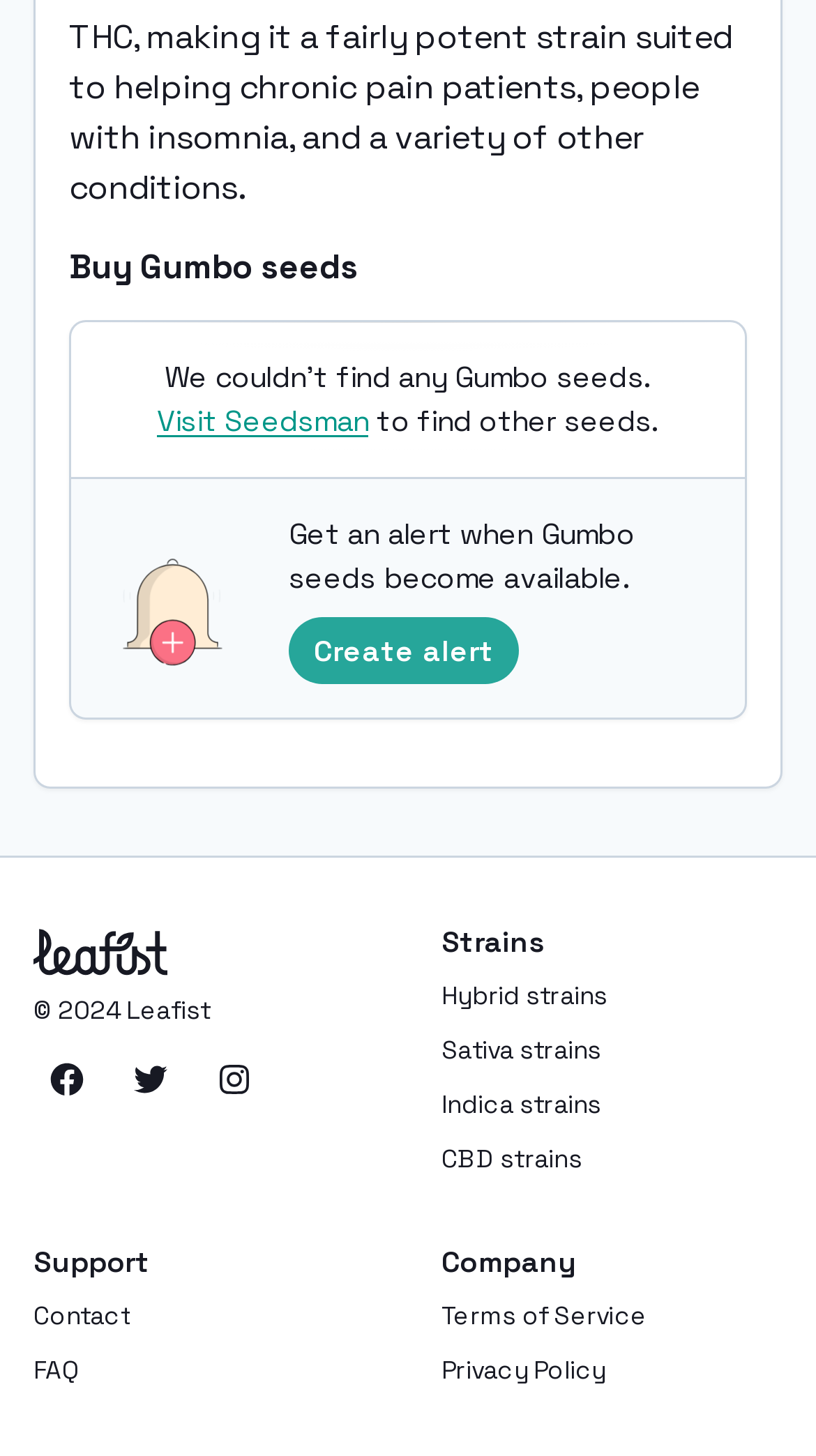Find and specify the bounding box coordinates that correspond to the clickable region for the instruction: "Create an alert for Gumbo seeds".

[0.354, 0.424, 0.636, 0.47]